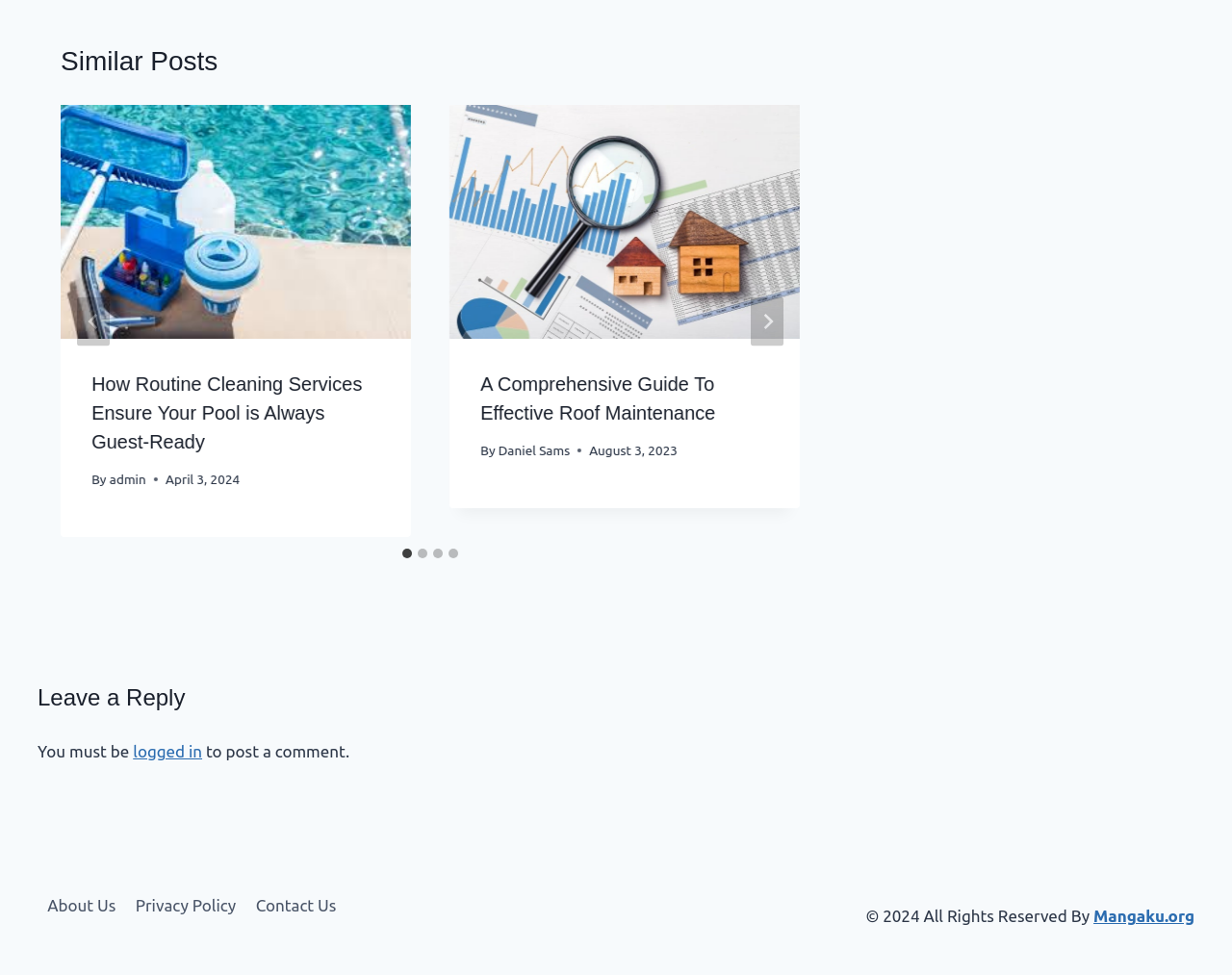Using the webpage screenshot, locate the HTML element that fits the following description and provide its bounding box: "admin".

[0.089, 0.483, 0.119, 0.499]